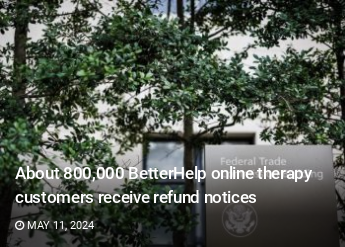Provide your answer to the question using just one word or phrase: How many BetterHelp online therapy customers will receive refund notices?

About 800,000